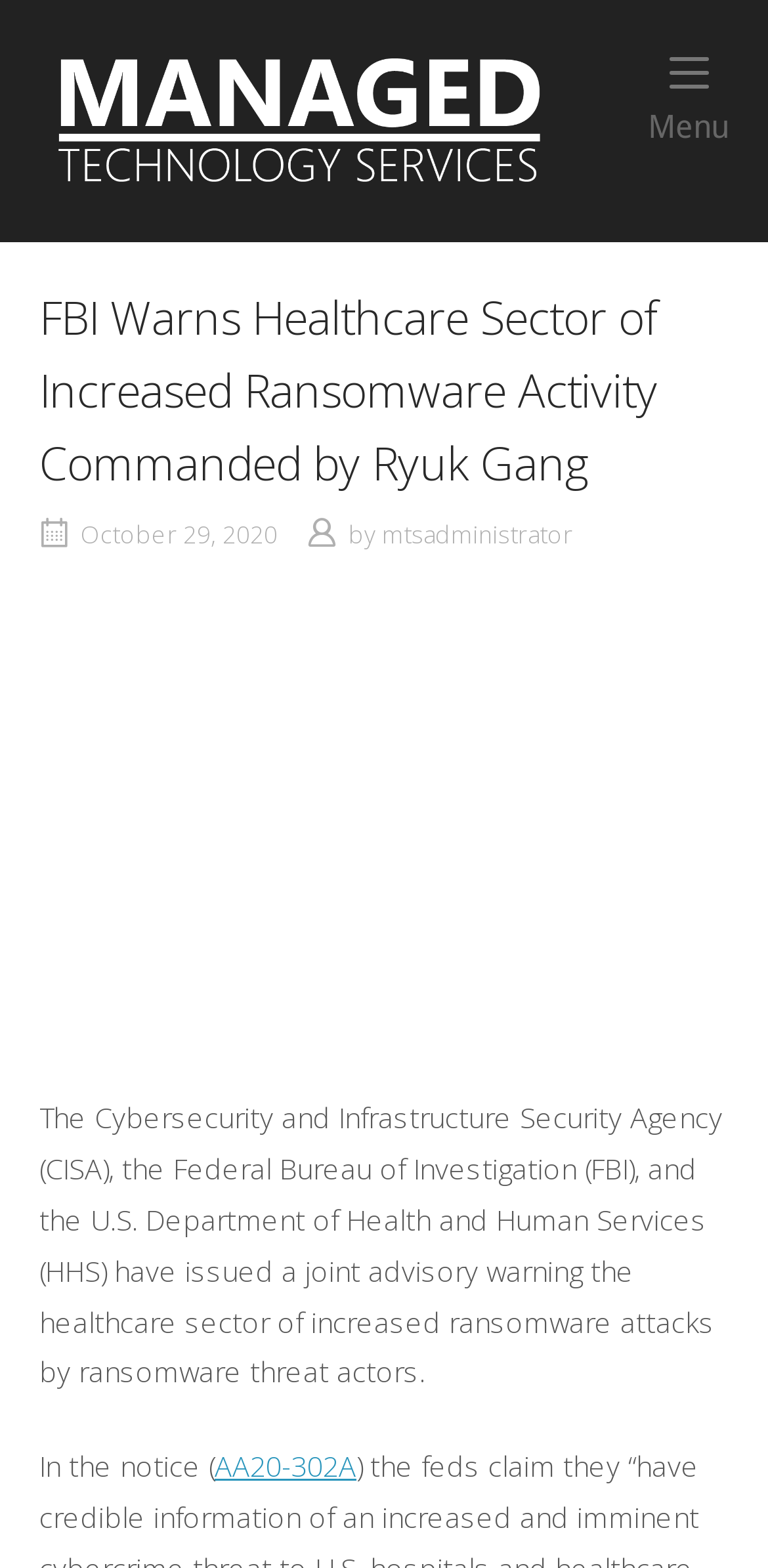Can you extract the headline from the webpage for me?

FBI Warns Healthcare Sector of Increased Ransomware Activity Commanded by Ryuk Gang